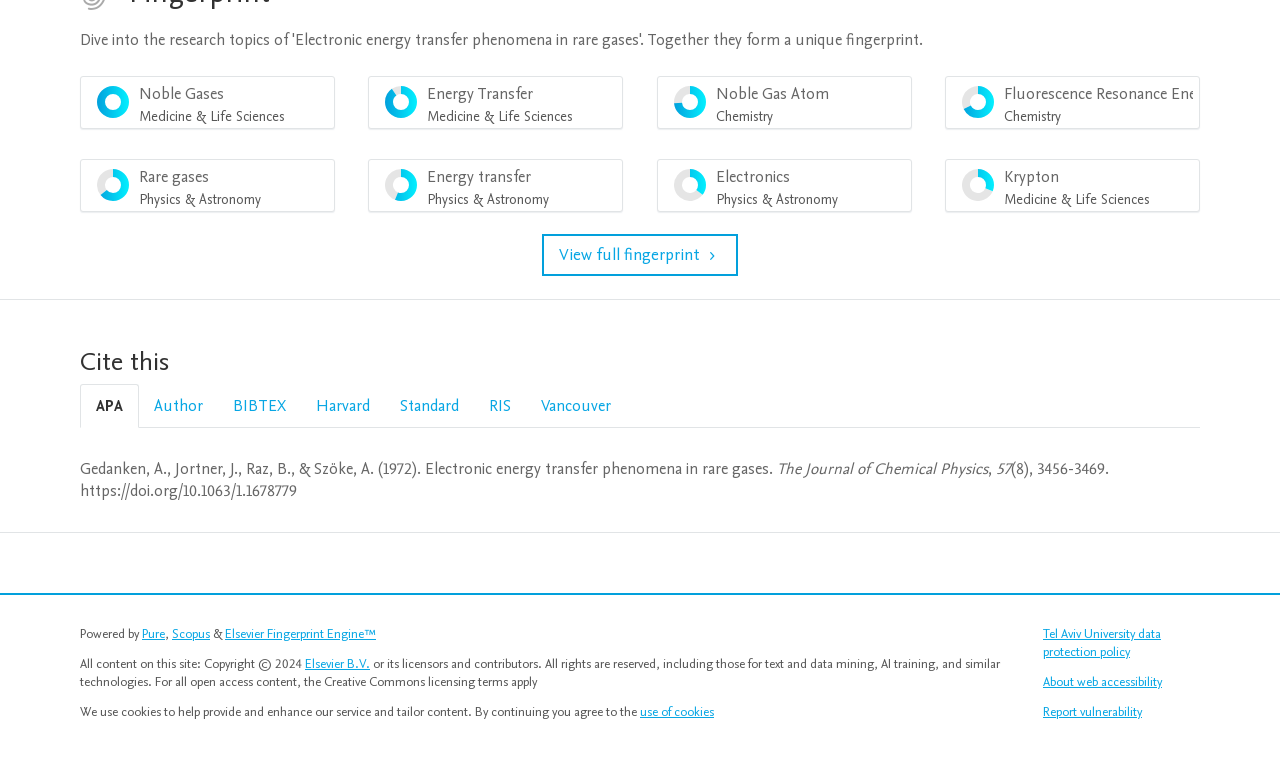Find and indicate the bounding box coordinates of the region you should select to follow the given instruction: "View full fingerprint".

[0.414, 0.305, 0.586, 0.362]